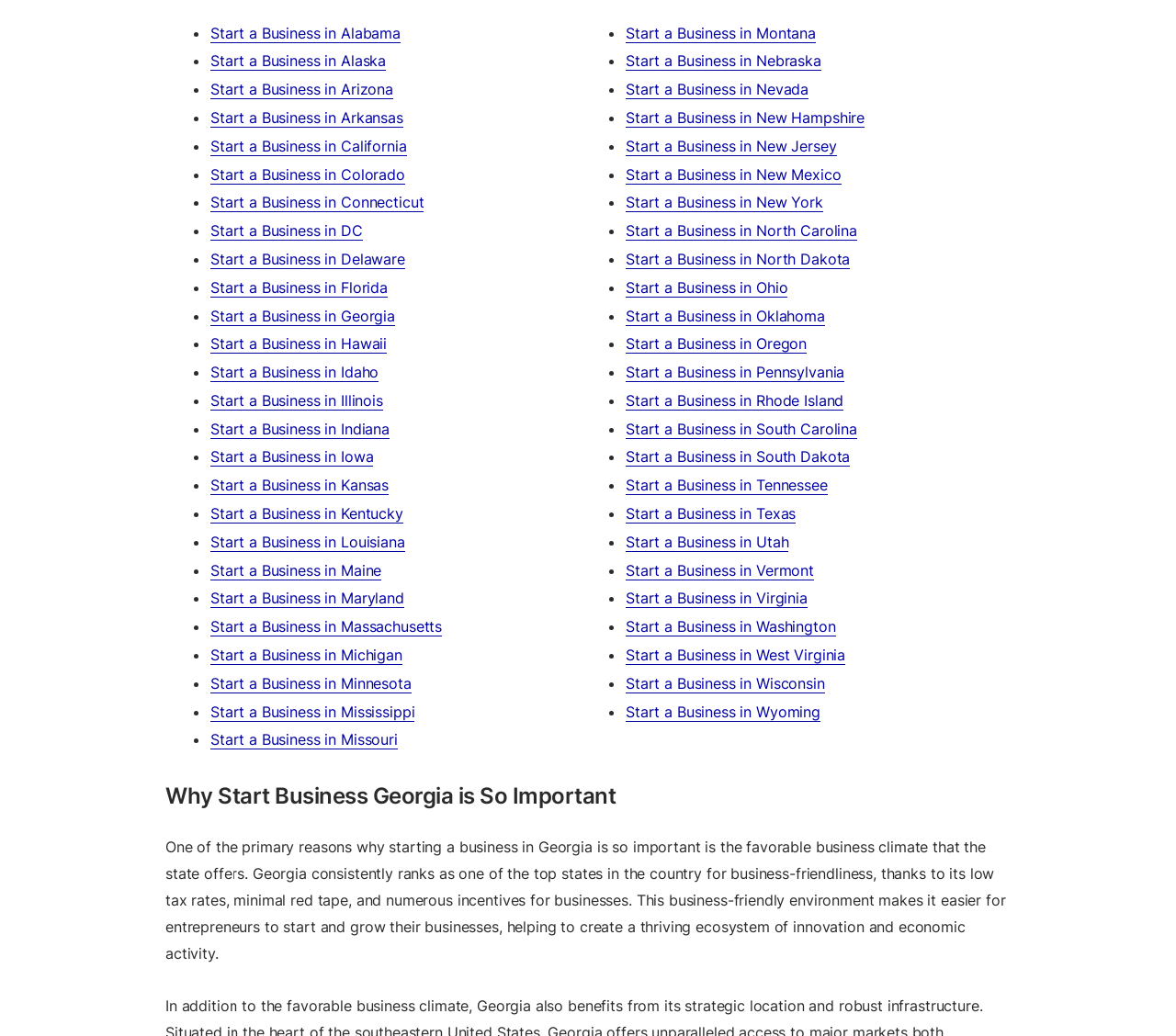Locate the bounding box of the UI element defined by this description: "Start a Business in Georgia". The coordinates should be given as four float numbers between 0 and 1, formatted as [left, top, right, bottom].

[0.179, 0.296, 0.336, 0.314]